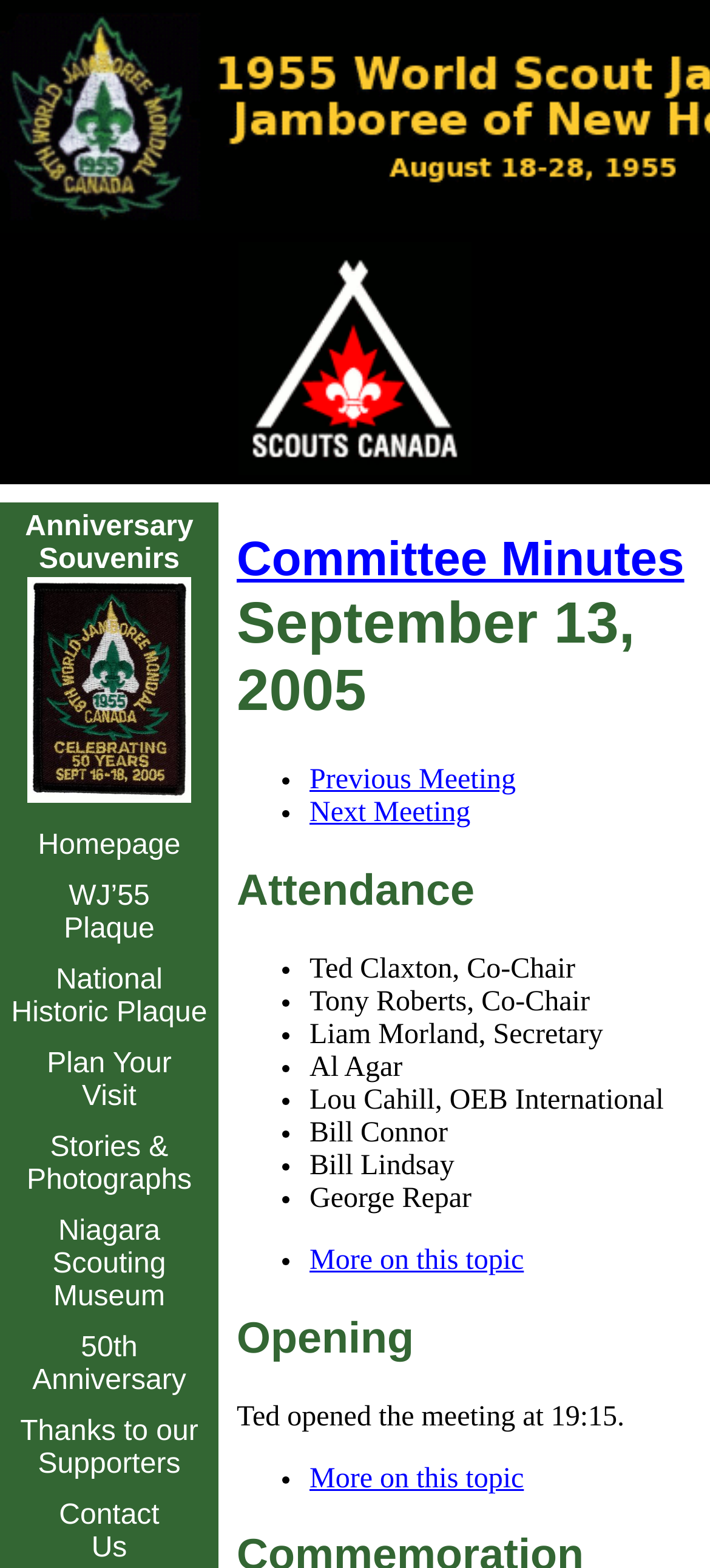Locate the bounding box coordinates of the element that should be clicked to execute the following instruction: "Visit Scouts Canada website".

[0.336, 0.288, 0.664, 0.308]